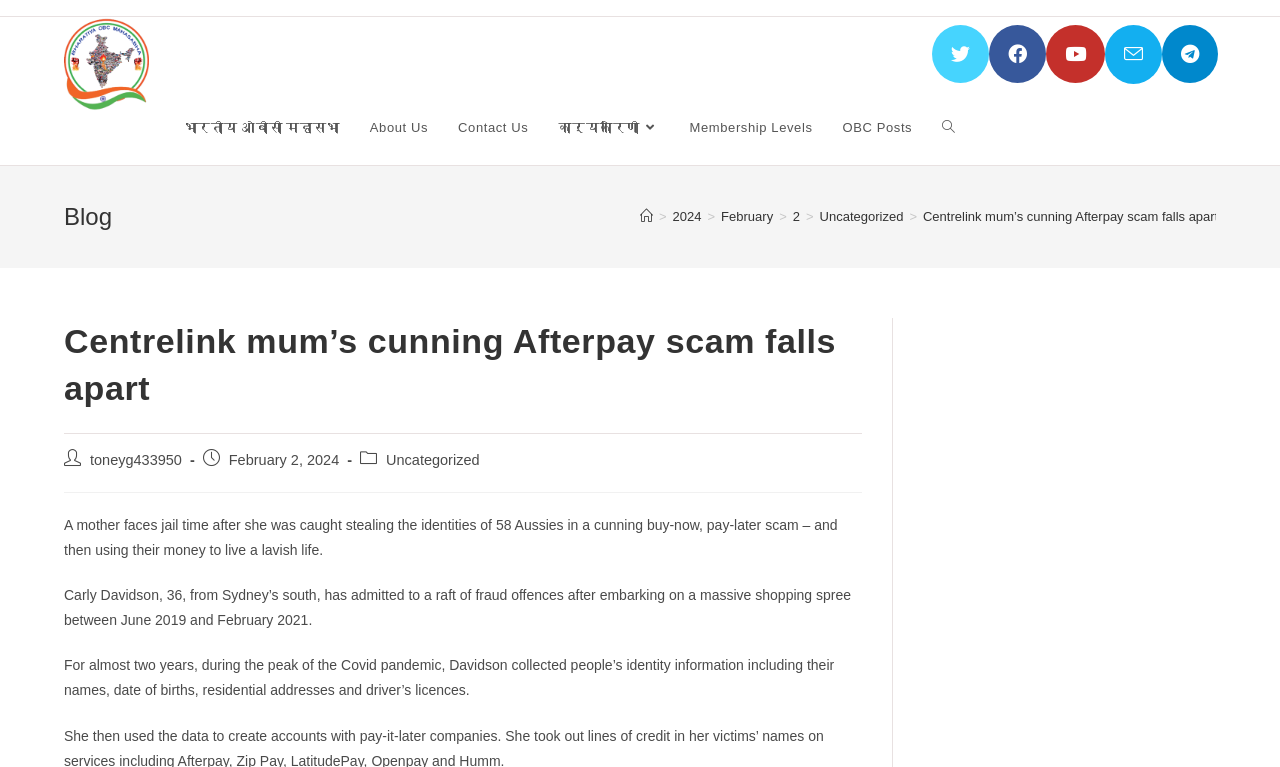Predict the bounding box for the UI component with the following description: "OBC Posts".

[0.646, 0.119, 0.724, 0.215]